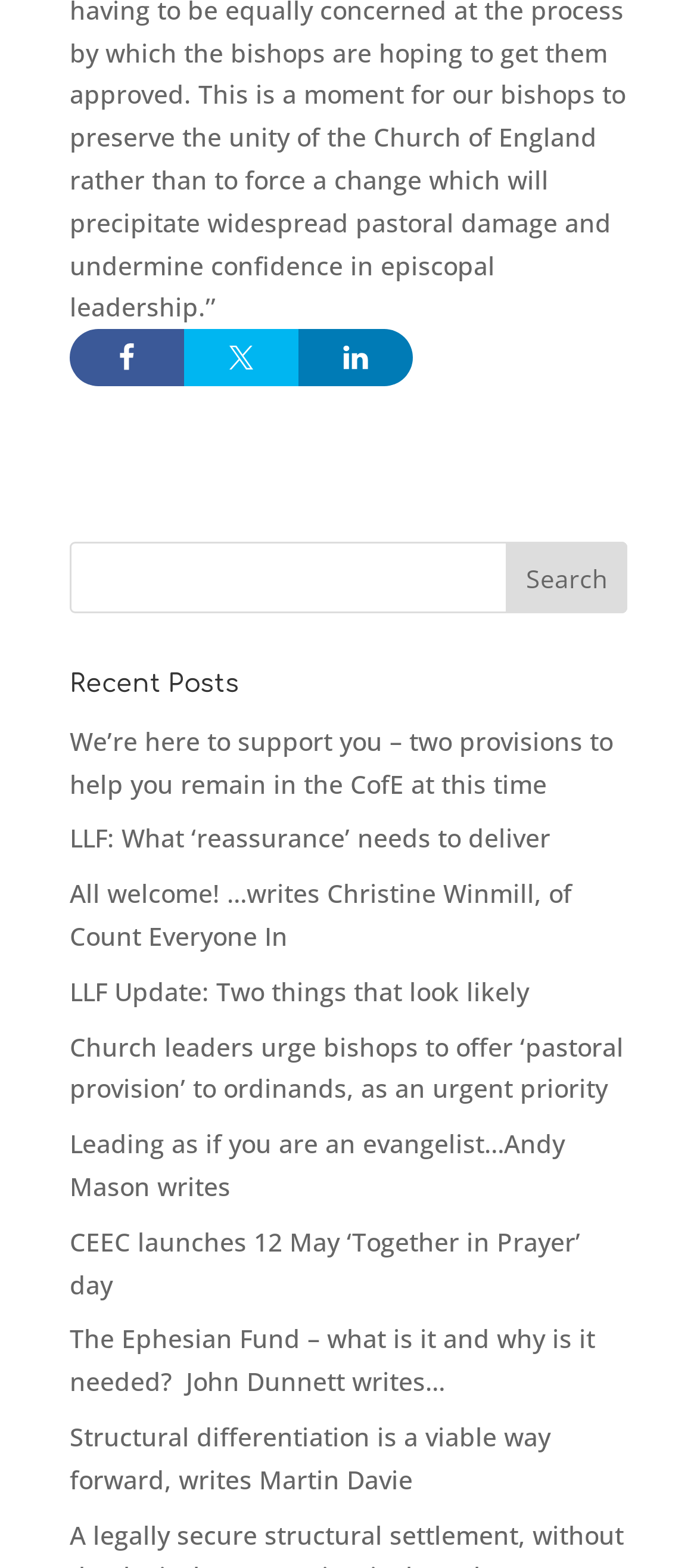Please predict the bounding box coordinates of the element's region where a click is necessary to complete the following instruction: "Read 'We’re here to support you – two provisions to help you remain in the CofE at this time'". The coordinates should be represented by four float numbers between 0 and 1, i.e., [left, top, right, bottom].

[0.1, 0.462, 0.879, 0.51]